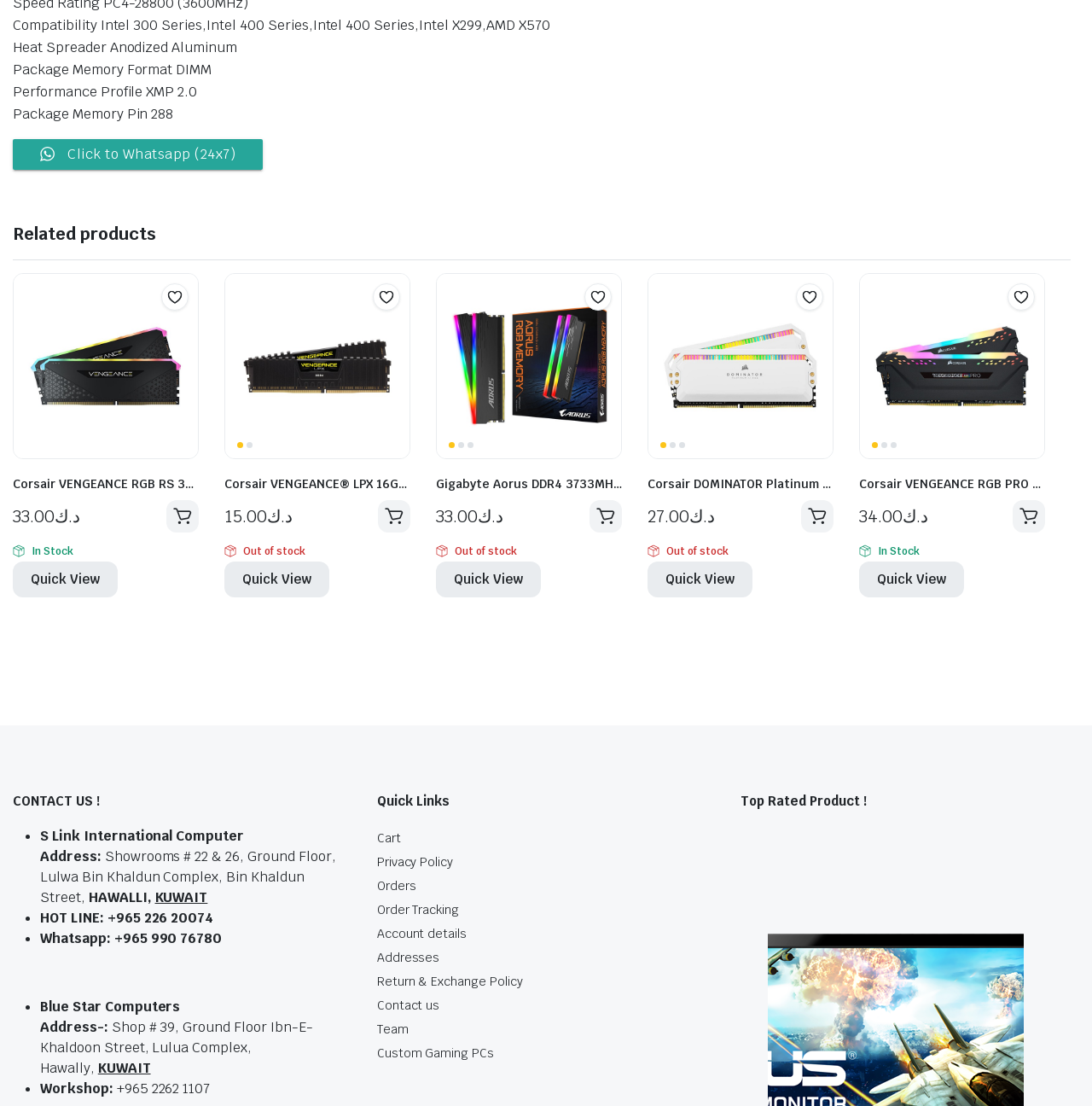Identify the bounding box coordinates for the region of the element that should be clicked to carry out the instruction: "Add to Wishlist". The bounding box coordinates should be four float numbers between 0 and 1, i.e., [left, top, right, bottom].

[0.152, 0.261, 0.168, 0.276]